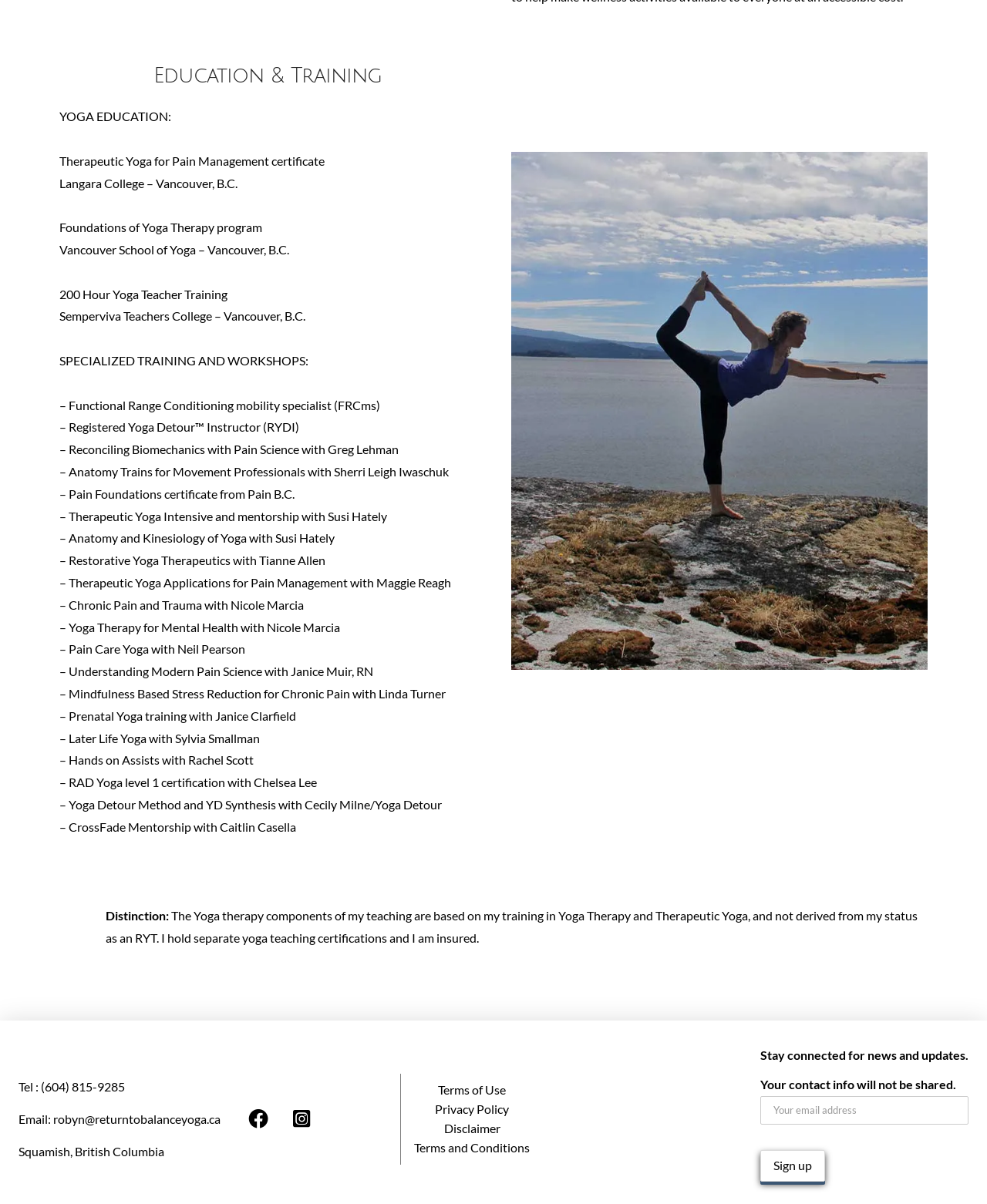Predict the bounding box for the UI component with the following description: "Disclaimer".

[0.406, 0.93, 0.55, 0.946]